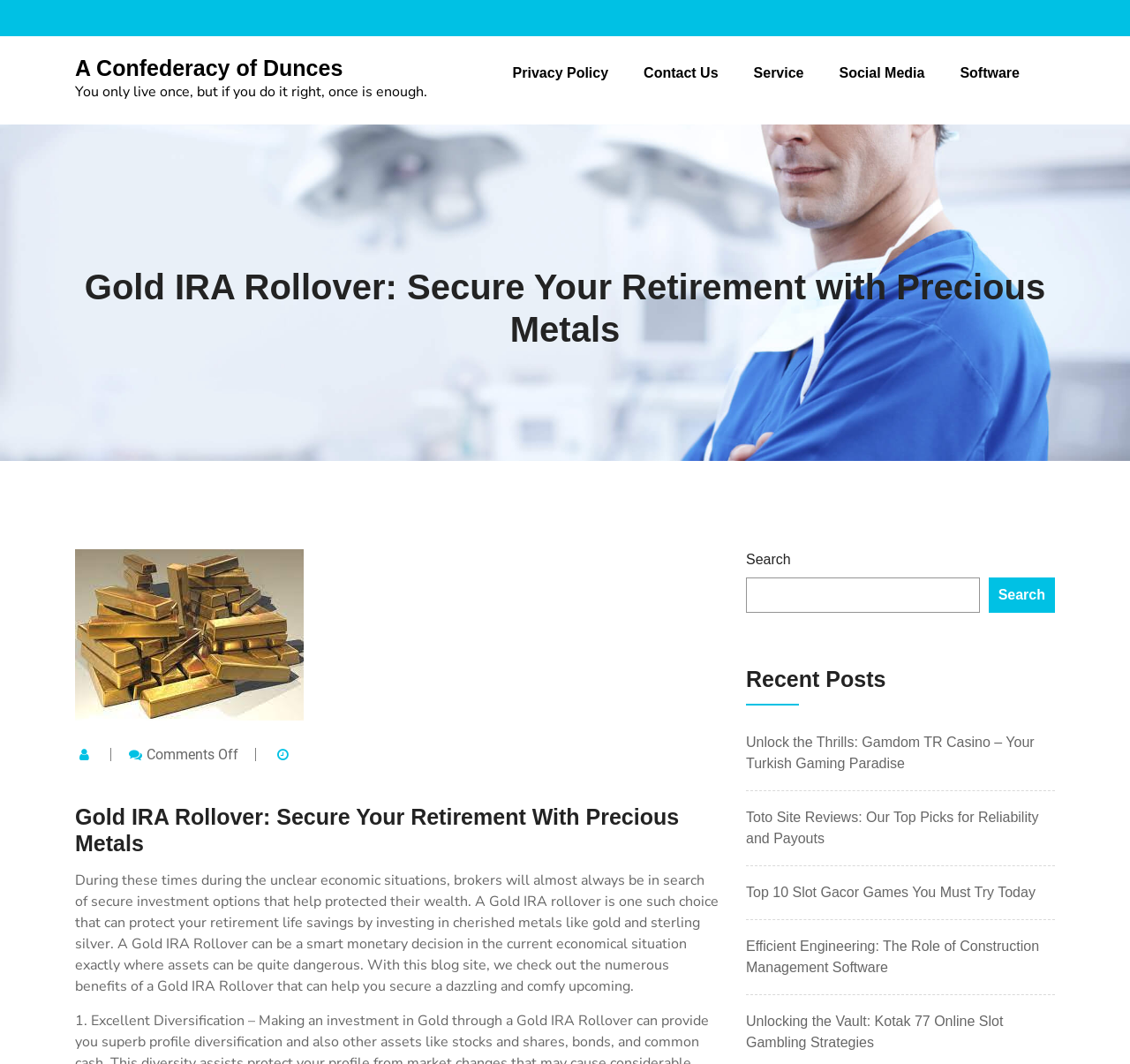What is the purpose of a Gold IRA Rollover?
Give a one-word or short phrase answer based on the image.

Protect retirement life savings